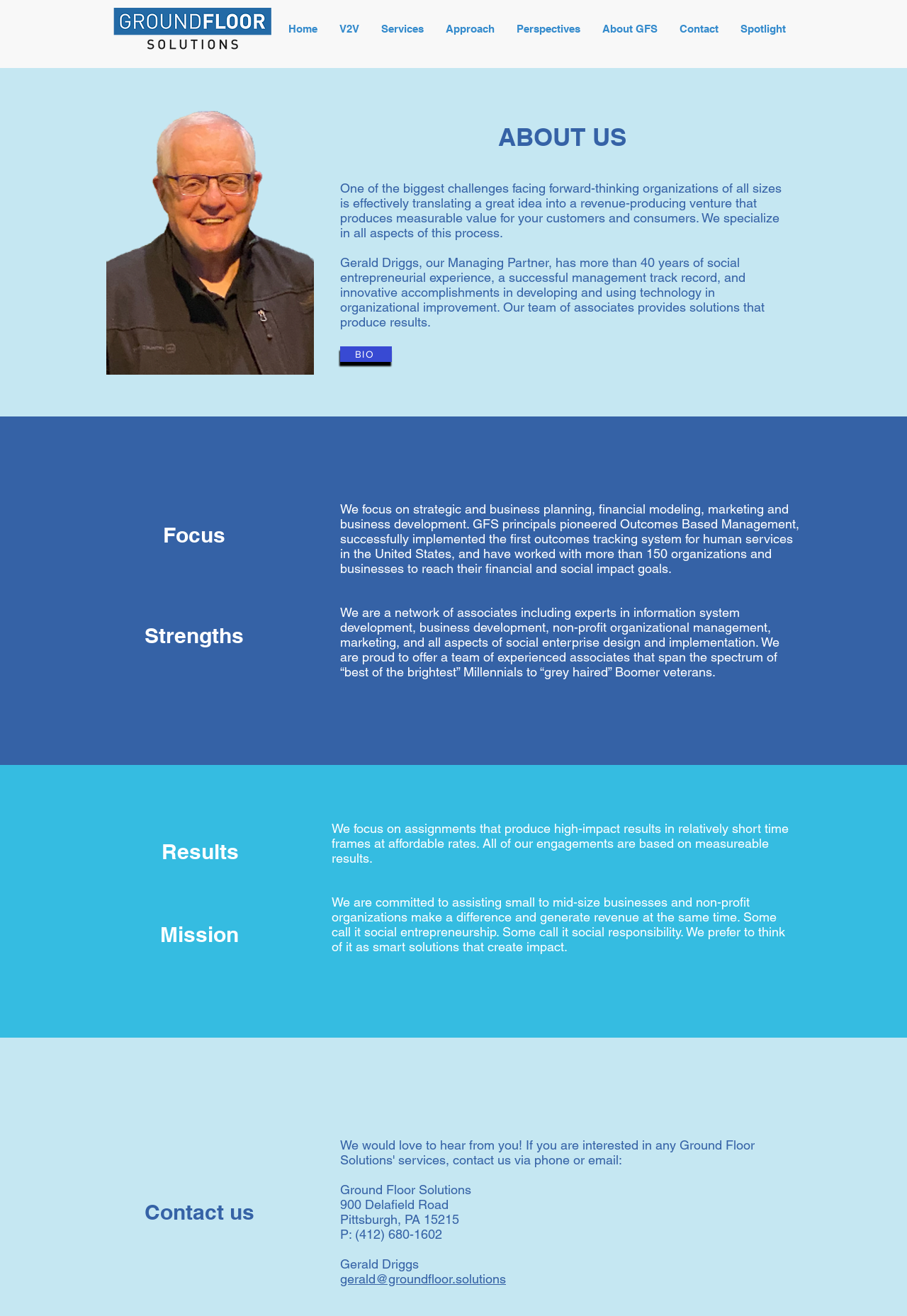Find the bounding box coordinates for the element described here: "About GFS".

[0.652, 0.008, 0.737, 0.036]